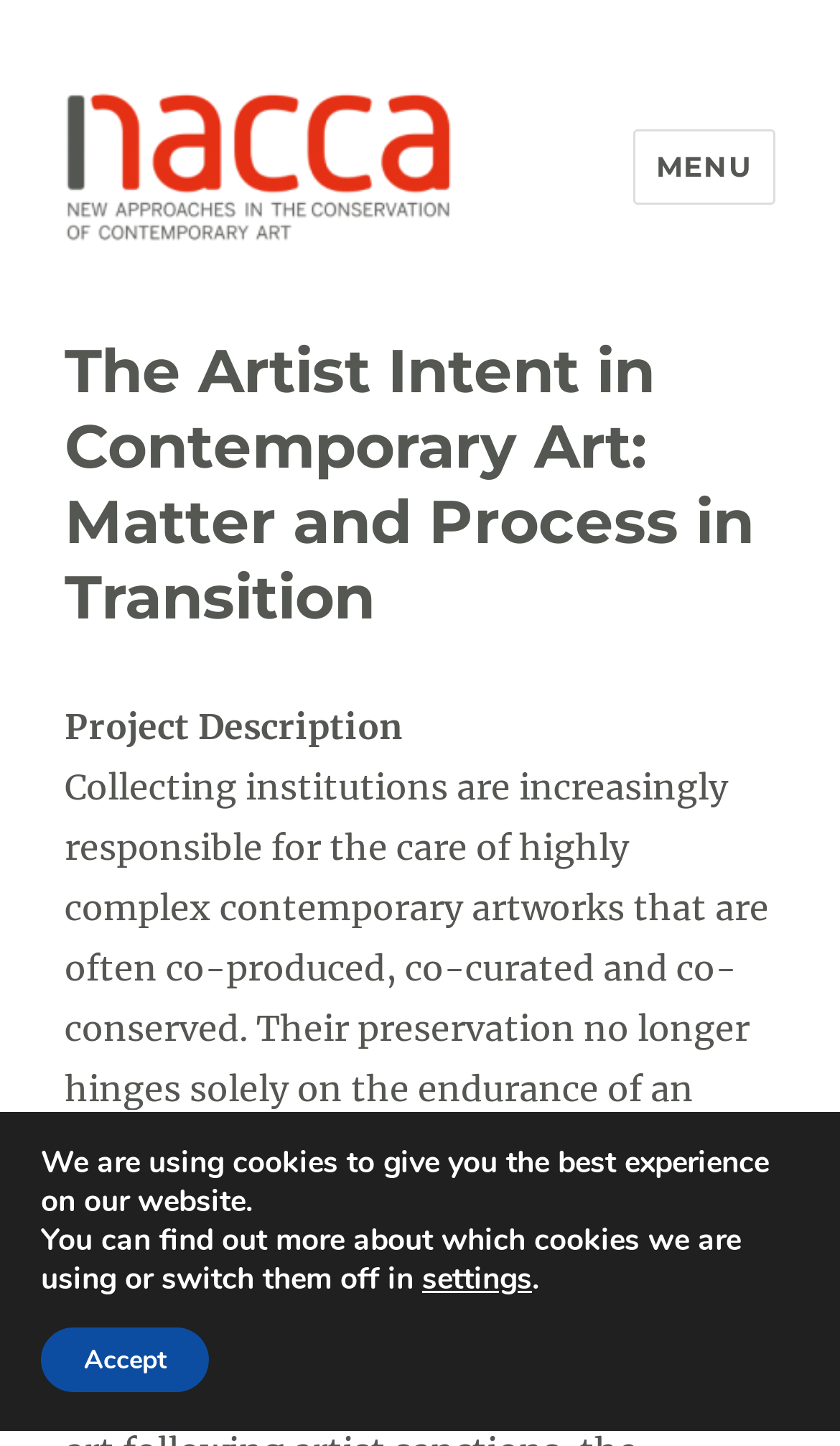Given the description of the UI element: "parent_node: NACCA", predict the bounding box coordinates in the form of [left, top, right, bottom], with each value being a float between 0 and 1.

[0.077, 0.063, 0.538, 0.168]